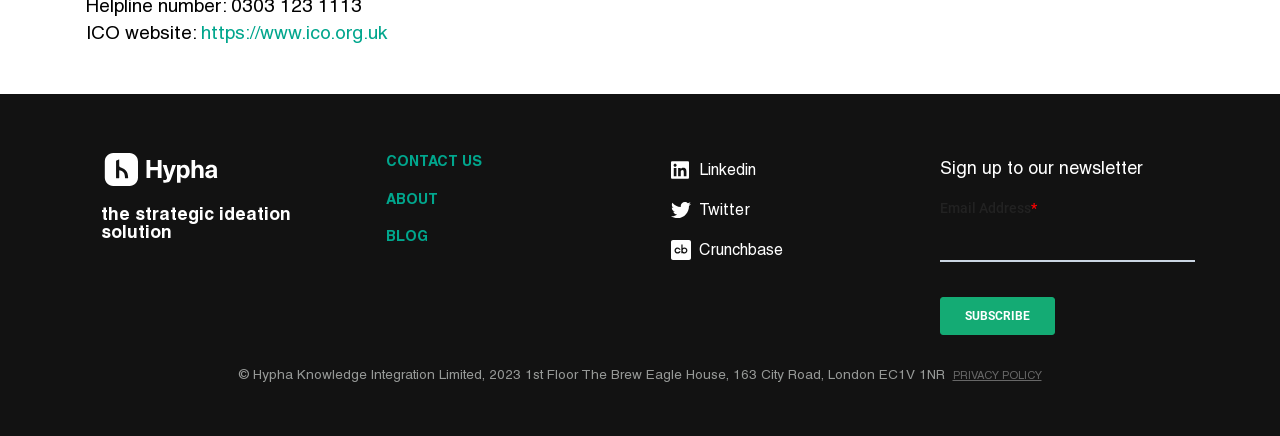What is the purpose of the menu at the top of the webpage?
Look at the image and respond with a one-word or short-phrase answer.

Navigation